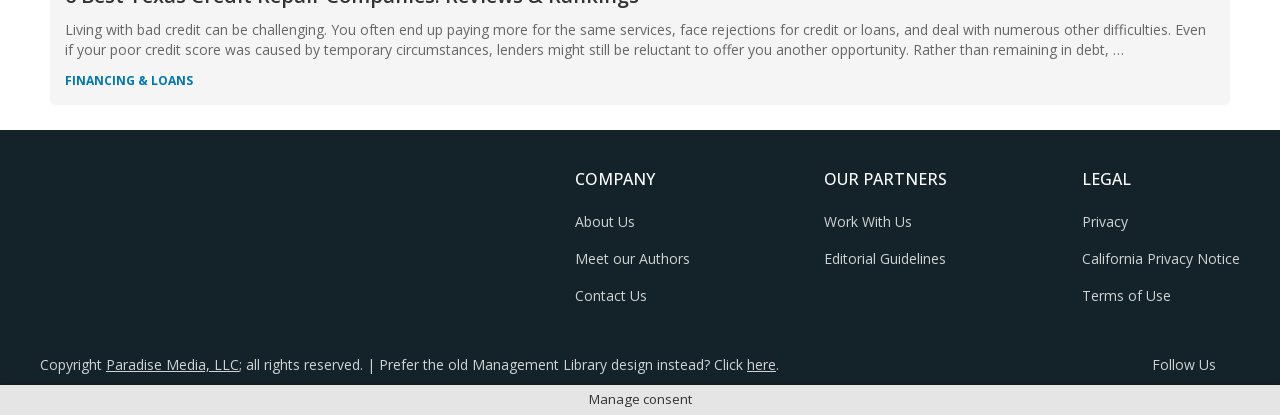Provide the bounding box coordinates for the area that should be clicked to complete the instruction: "Learn about the company".

[0.449, 0.51, 0.496, 0.556]